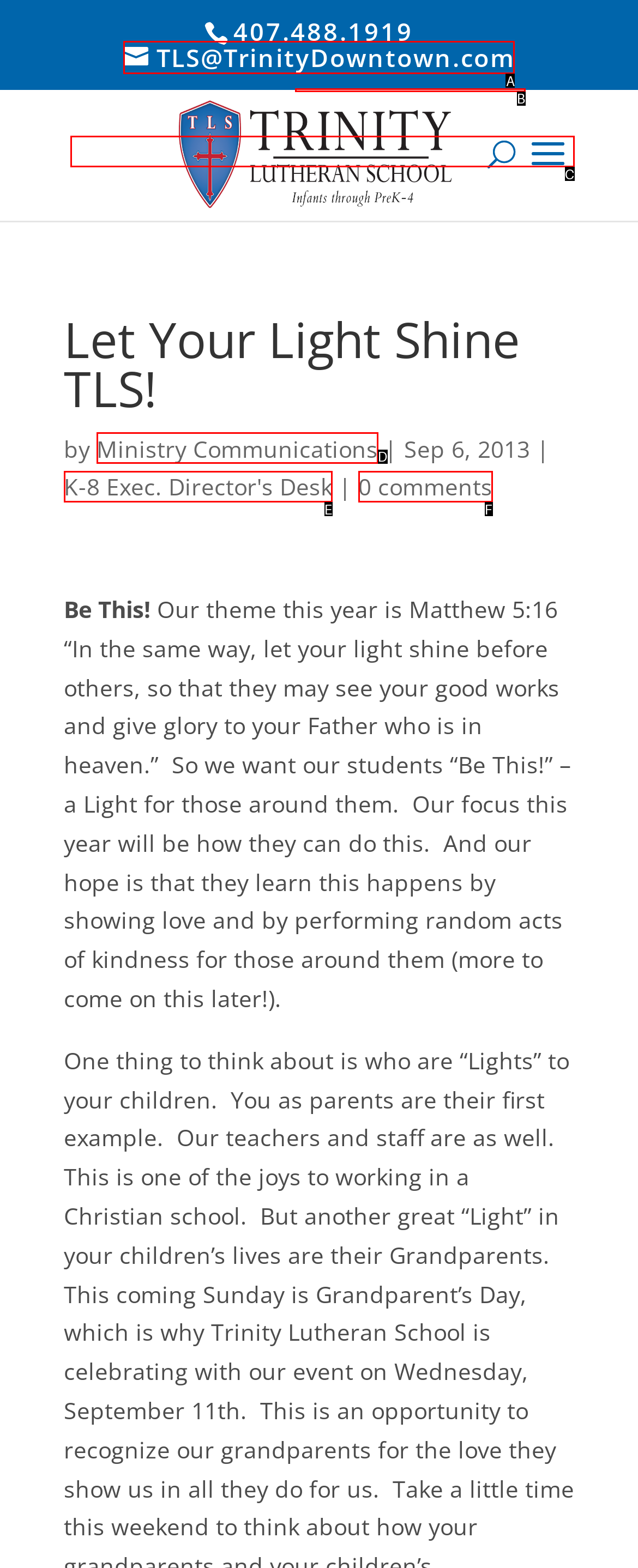Select the HTML element that fits the following description: K-8 Exec. Director's Desk
Provide the letter of the matching option.

E